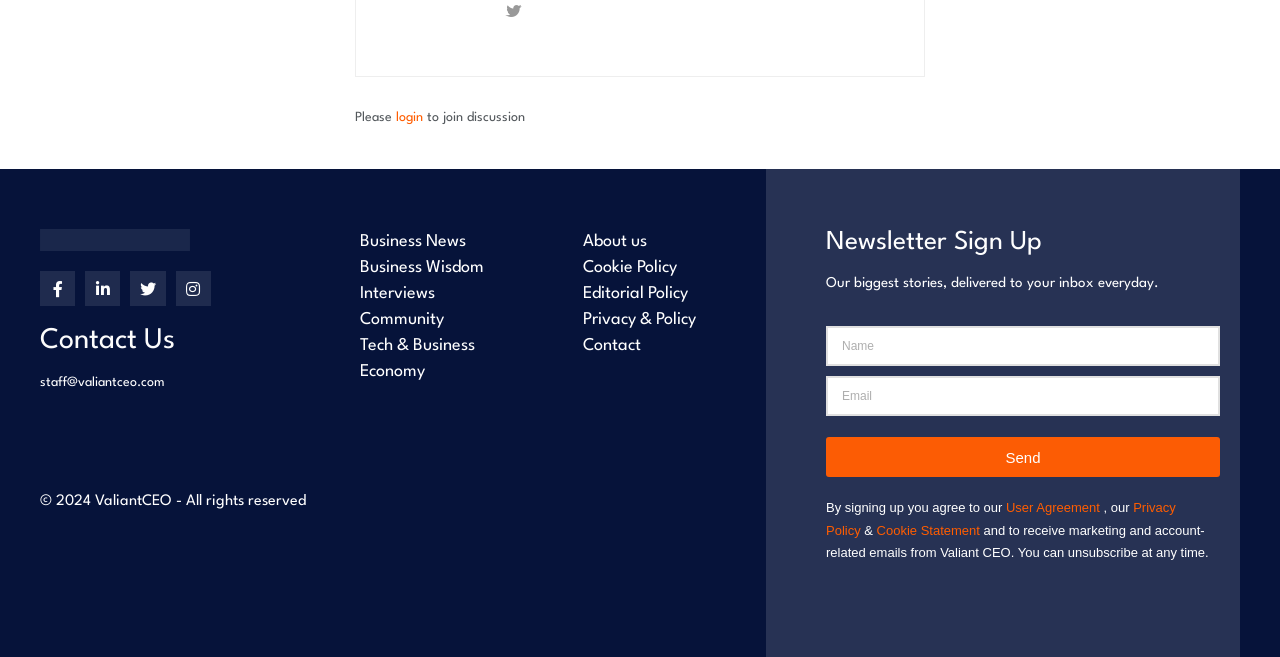Find the bounding box coordinates for the area that should be clicked to accomplish the instruction: "Ask a lawyer a question".

None